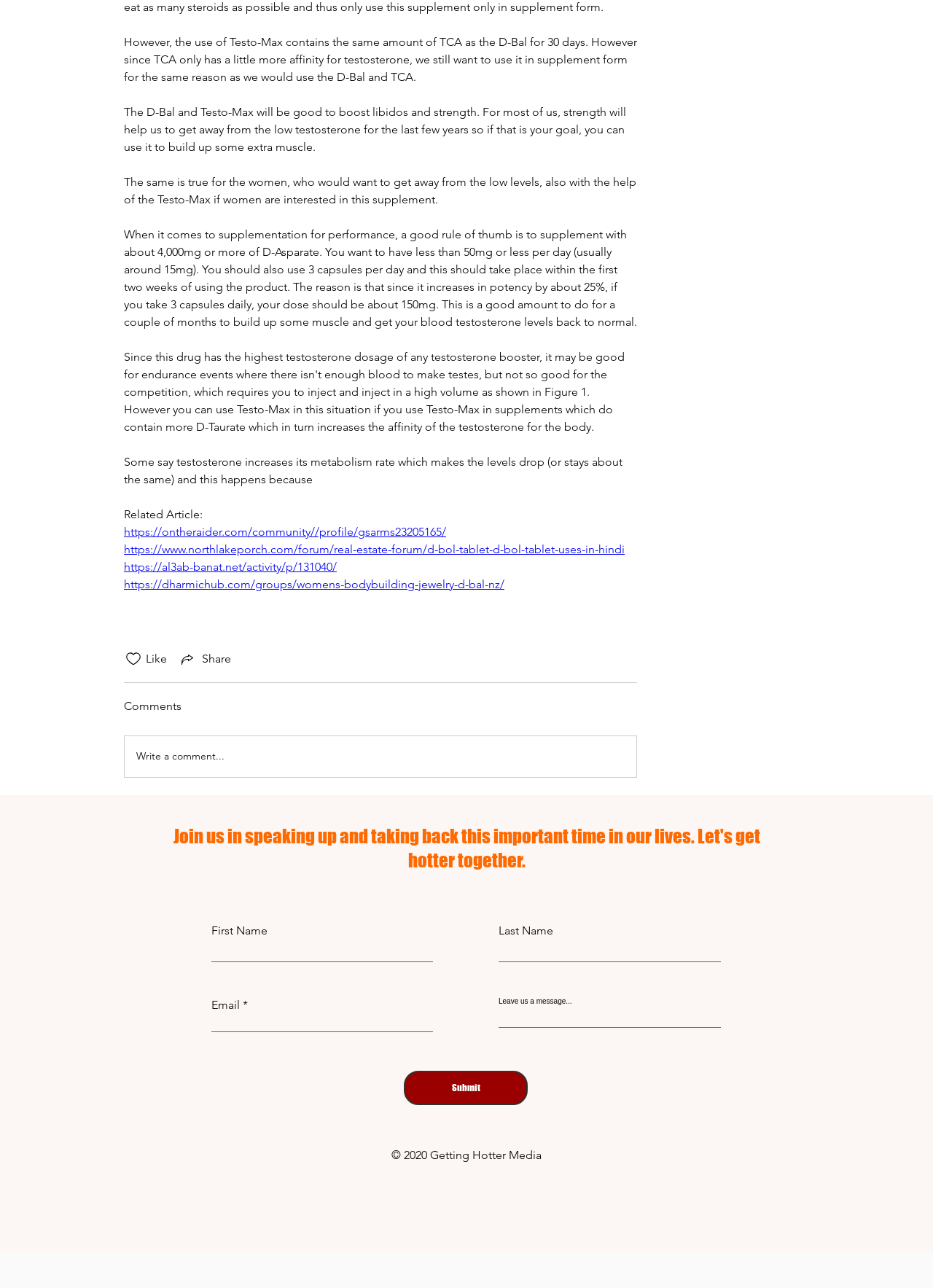Locate the bounding box of the UI element defined by this description: "Submit". The coordinates should be given as four float numbers between 0 and 1, formatted as [left, top, right, bottom].

[0.433, 0.831, 0.566, 0.858]